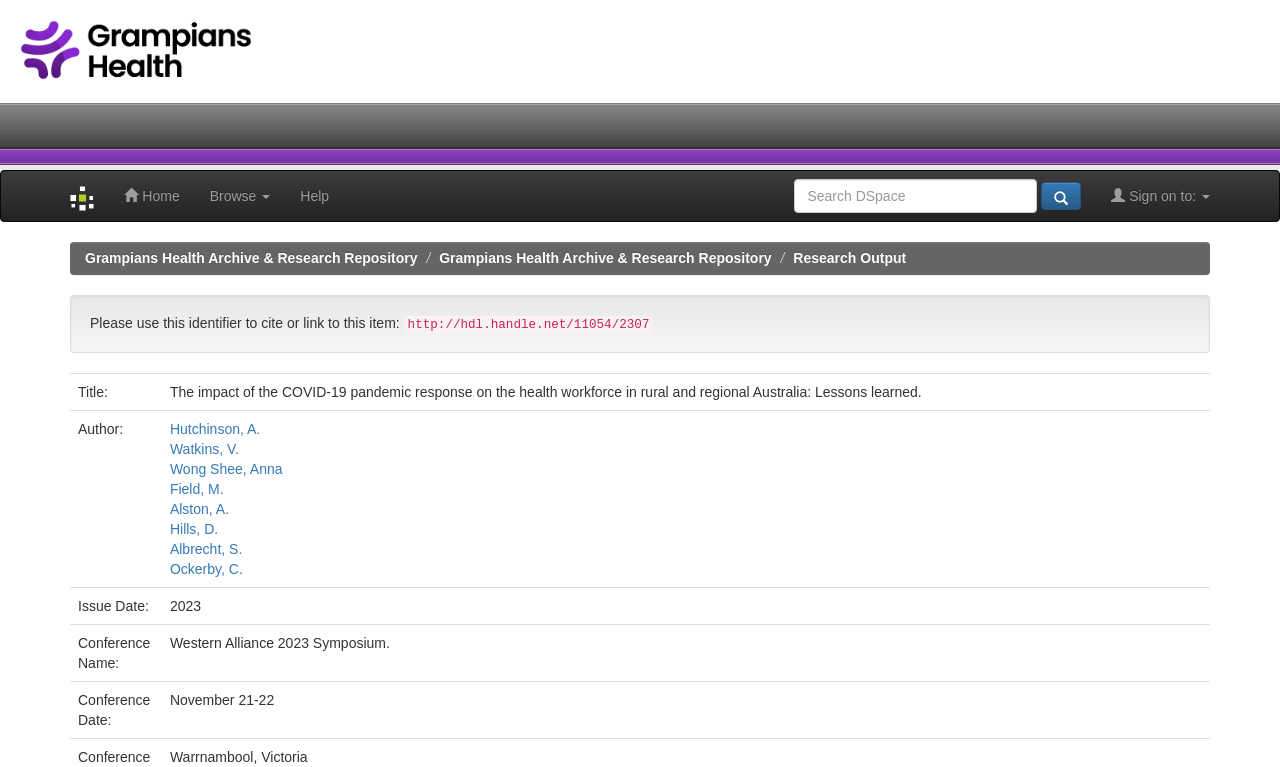Please give a succinct answer to the question in one word or phrase:
What is the title of this research output?

The impact of the COVID-19 pandemic response on the health workforce in rural and regional Australia: Lessons learned.